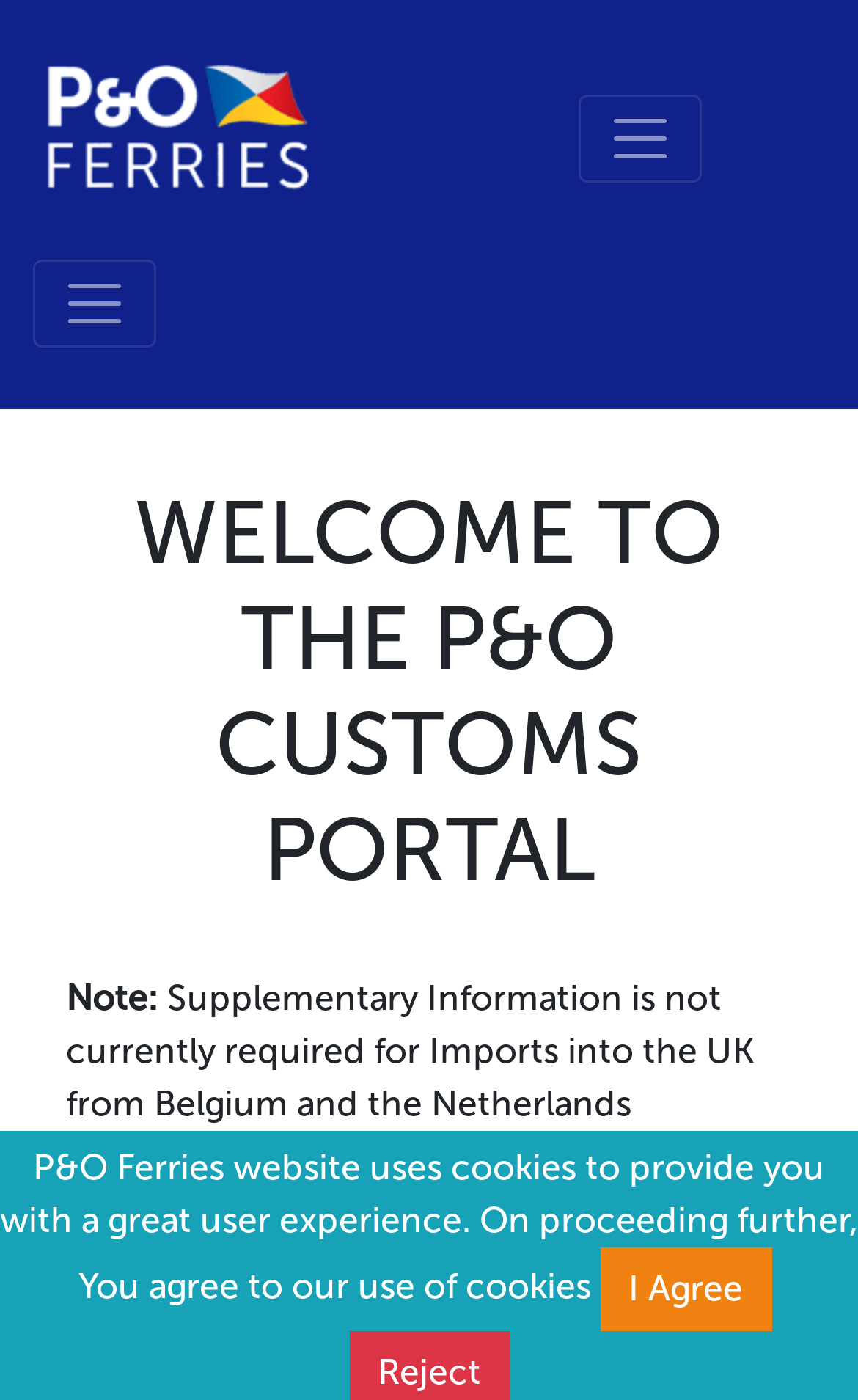Provide a thorough description of the webpage's content and layout.

The webpage is about P&O Ferries and Brexit, with a focus on customs and shipping information. At the top of the page, there is a notification about the website using cookies, with an "I Agree" link to the right of it. Below this notification, there are two "Toggle navigation" buttons, one on the left and one on the right, which control the navigation links.

The main content of the page starts with a large heading that reads "WELCOME TO THE P&O CUSTOMS PORTAL". Below this heading, there is a note that provides information about supplementary information not being required for imports into the UK from Belgium and the Netherlands. This note is followed by a paragraph of text that explains the purpose of the portal, which is to allow users to enter mandatory Safety and Security information required to ship goods to EU jurisdictions or the UK.